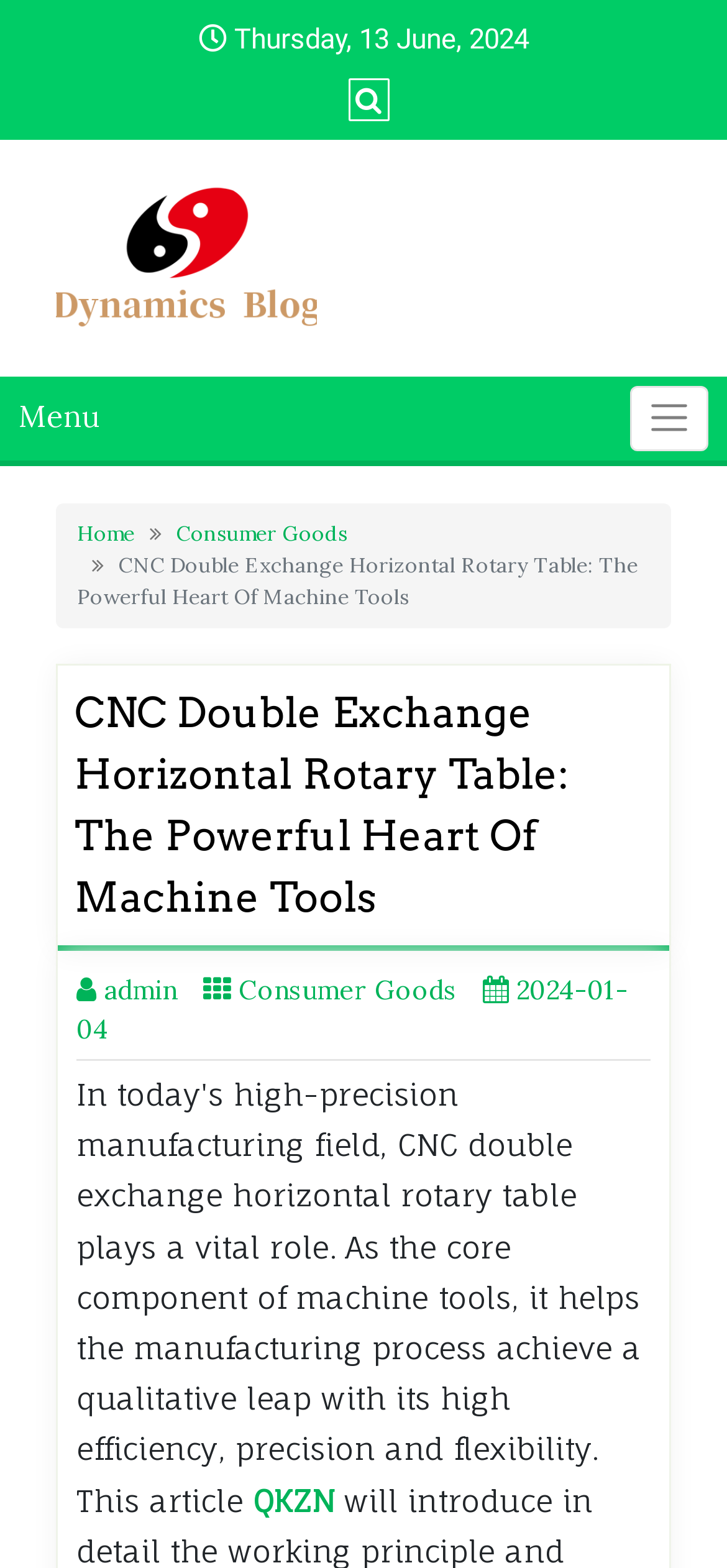What is the name of the blog?
Kindly offer a detailed explanation using the data available in the image.

I found the name of the blog by looking at the top-left corner of the webpage, where it says 'Dynamics Blog' in a link element, accompanied by an image.